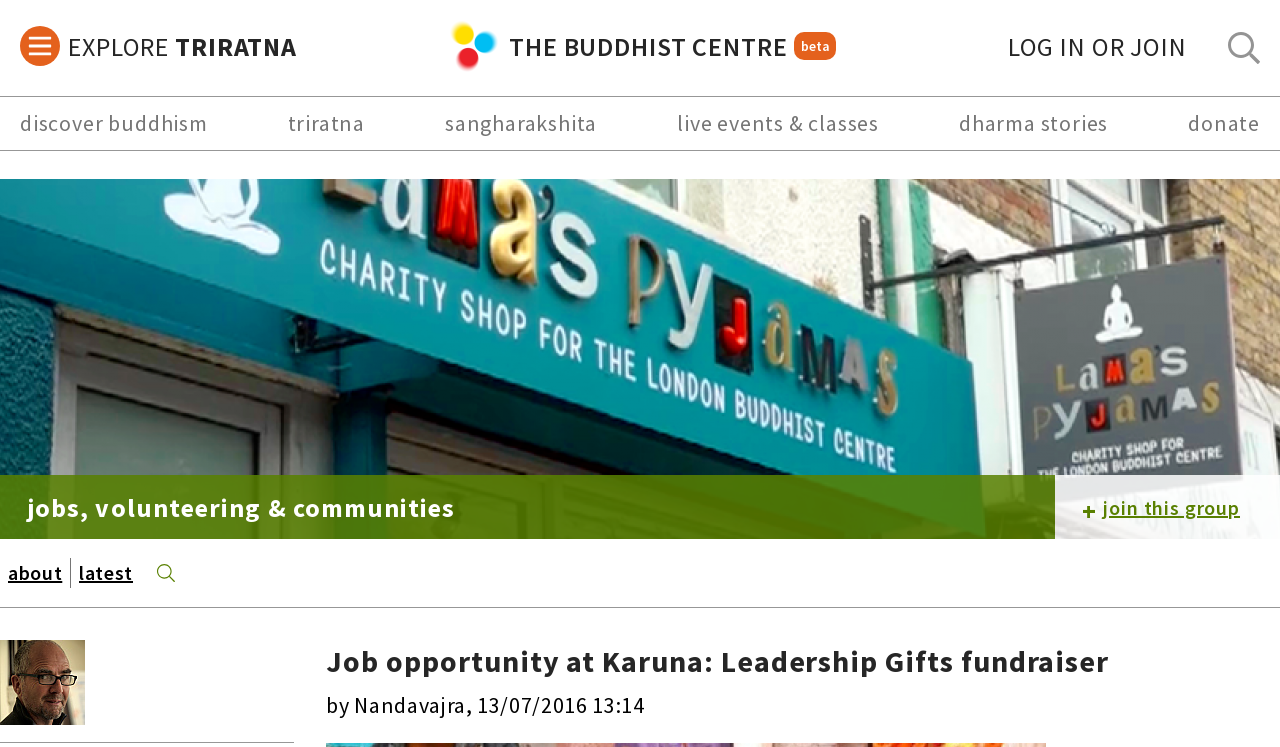What is the category of the job posting?
Analyze the image and deliver a detailed answer to the question.

I found the answer by looking at the top of the main content area, where I saw an image with the text 'Jobs, Volunteering & Communities' above it. This suggests that the job posting is categorized under 'Jobs, Volunteering & Communities'.